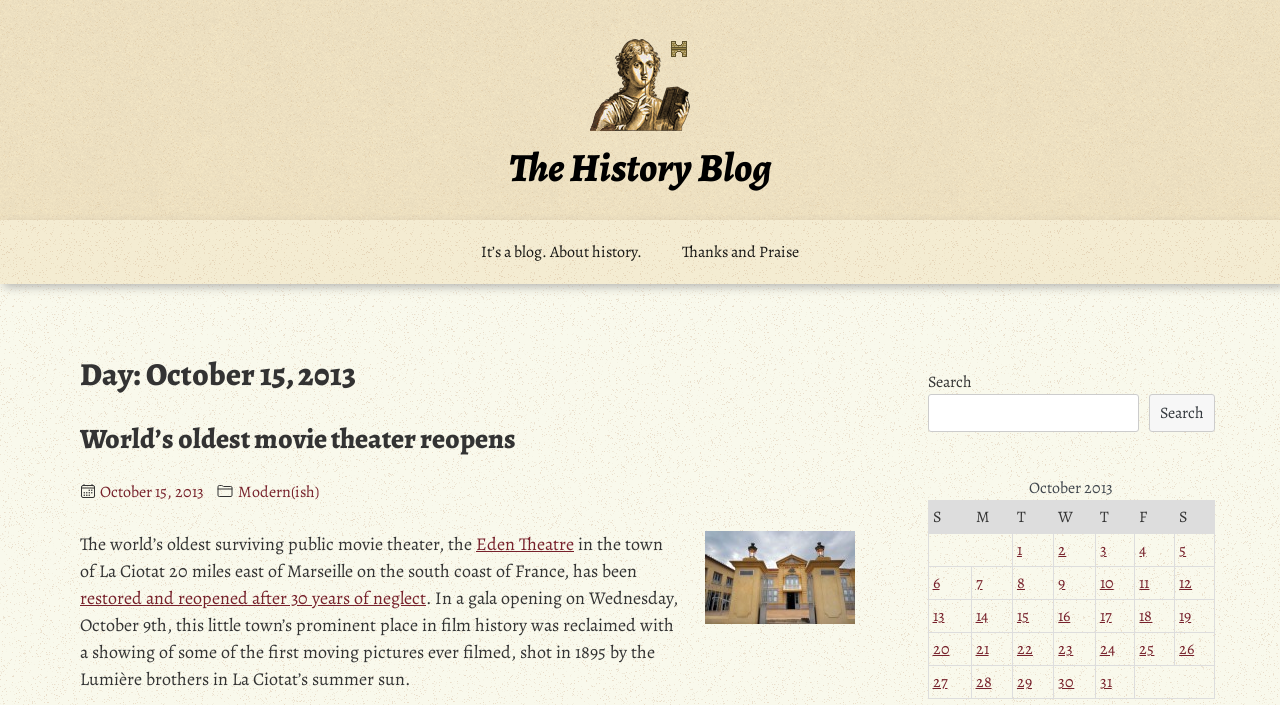Generate the main heading text from the webpage.

The History Blog